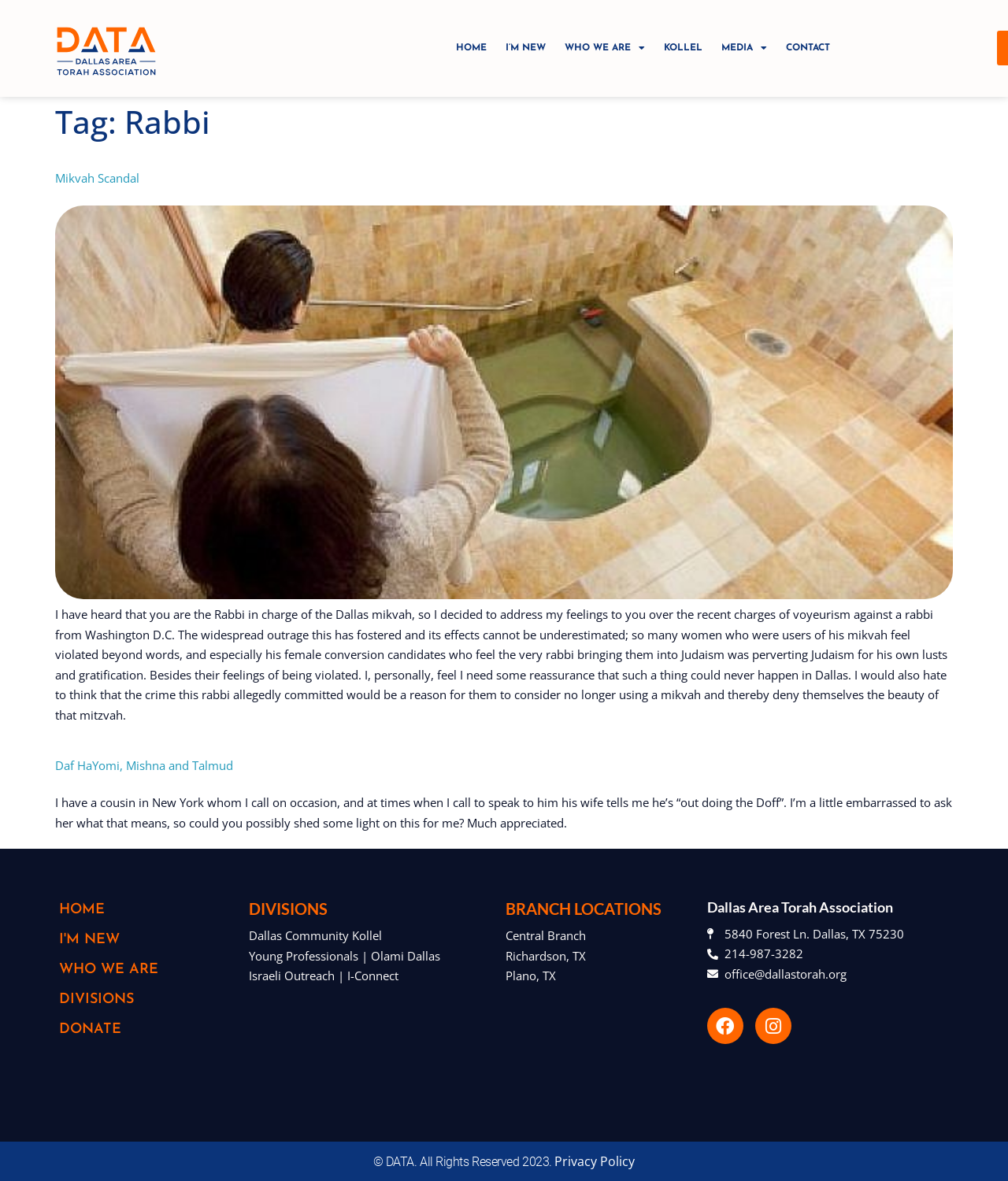Find the bounding box coordinates for the element that must be clicked to complete the instruction: "View the Facebook page". The coordinates should be four float numbers between 0 and 1, indicated as [left, top, right, bottom].

[0.701, 0.853, 0.737, 0.884]